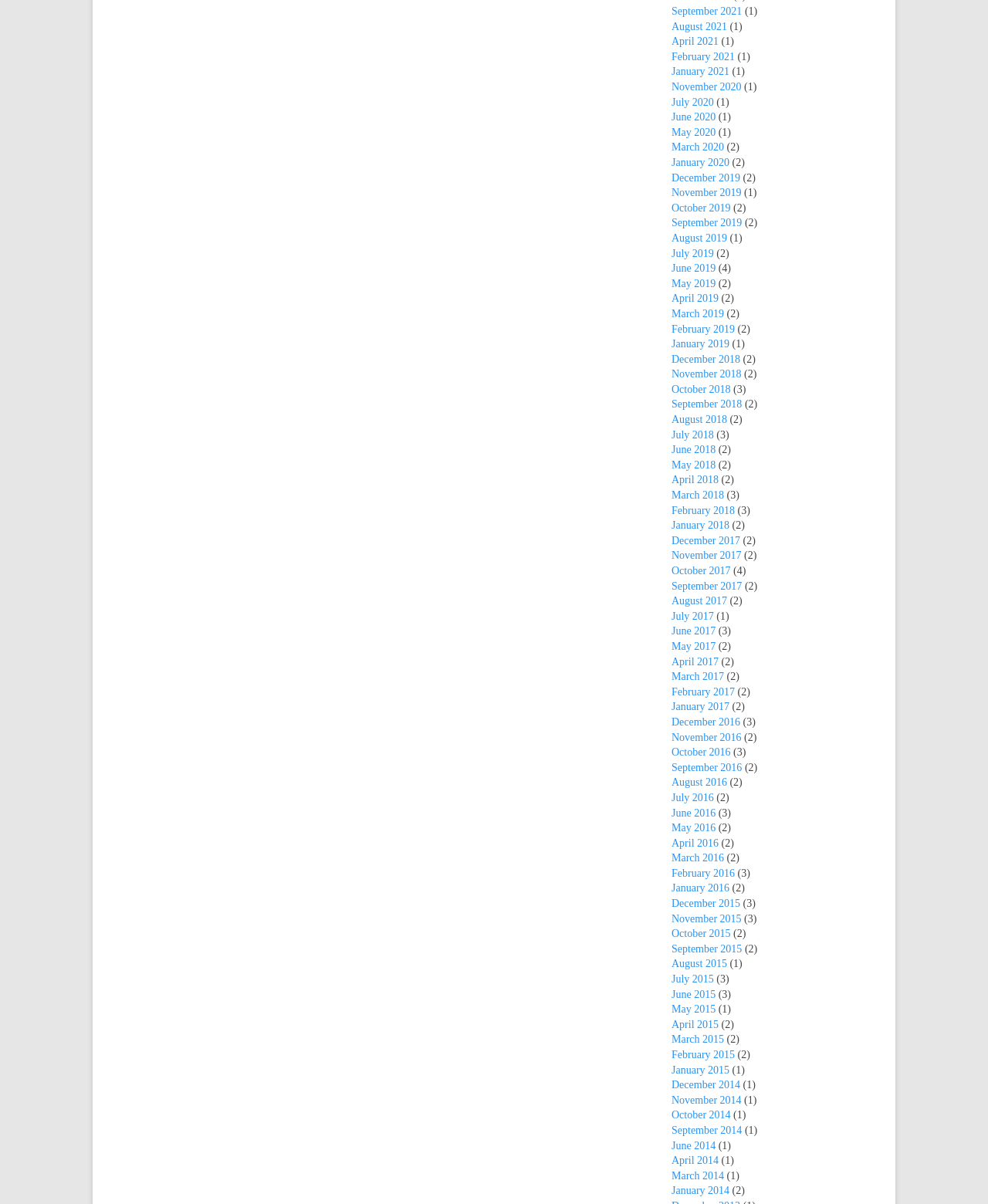Indicate the bounding box coordinates of the clickable region to achieve the following instruction: "download BrainSuite."

None